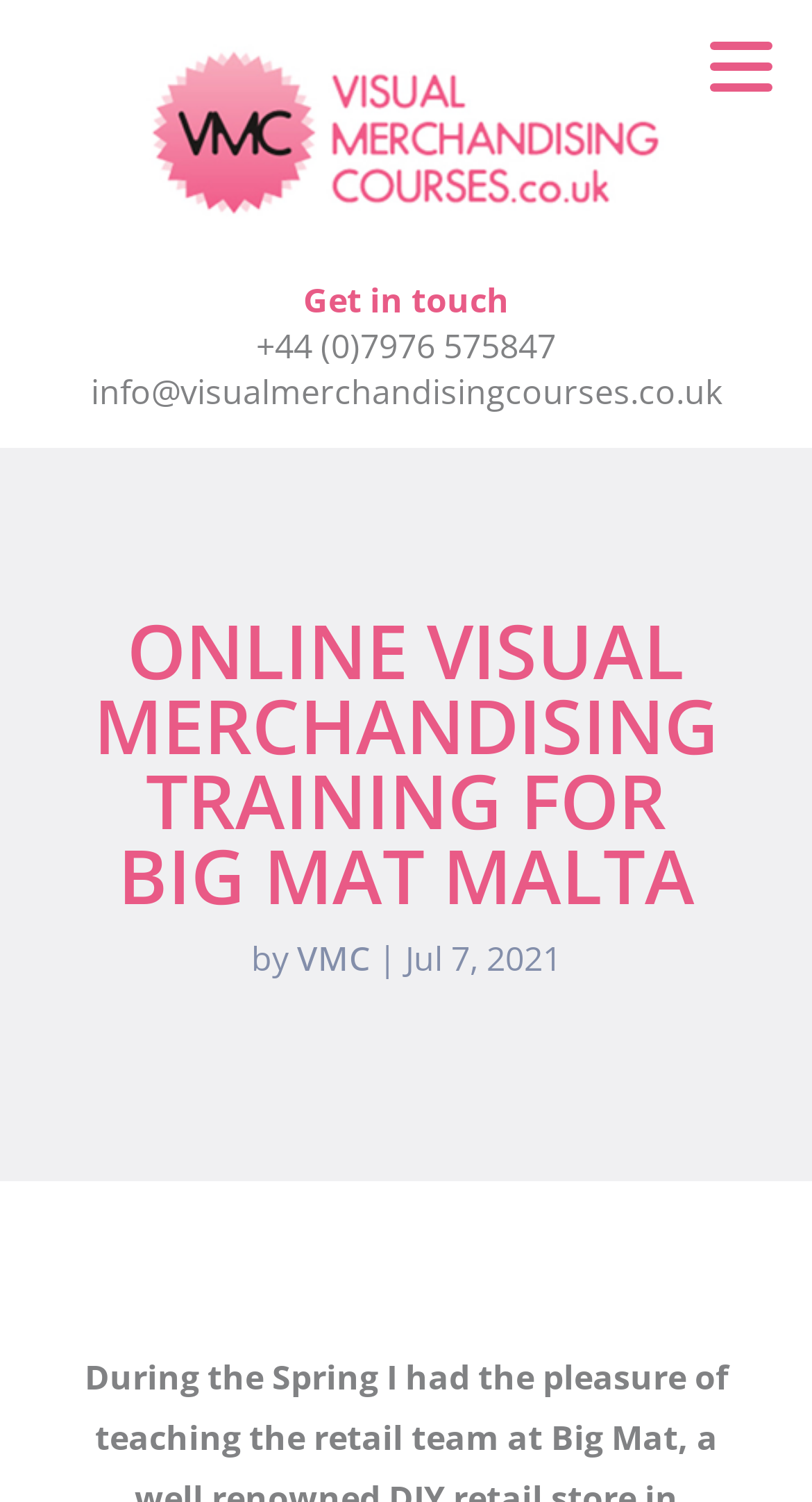Provide the bounding box coordinates for the specified HTML element described in this description: "VMC". The coordinates should be four float numbers ranging from 0 to 1, in the format [left, top, right, bottom].

[0.365, 0.623, 0.455, 0.667]